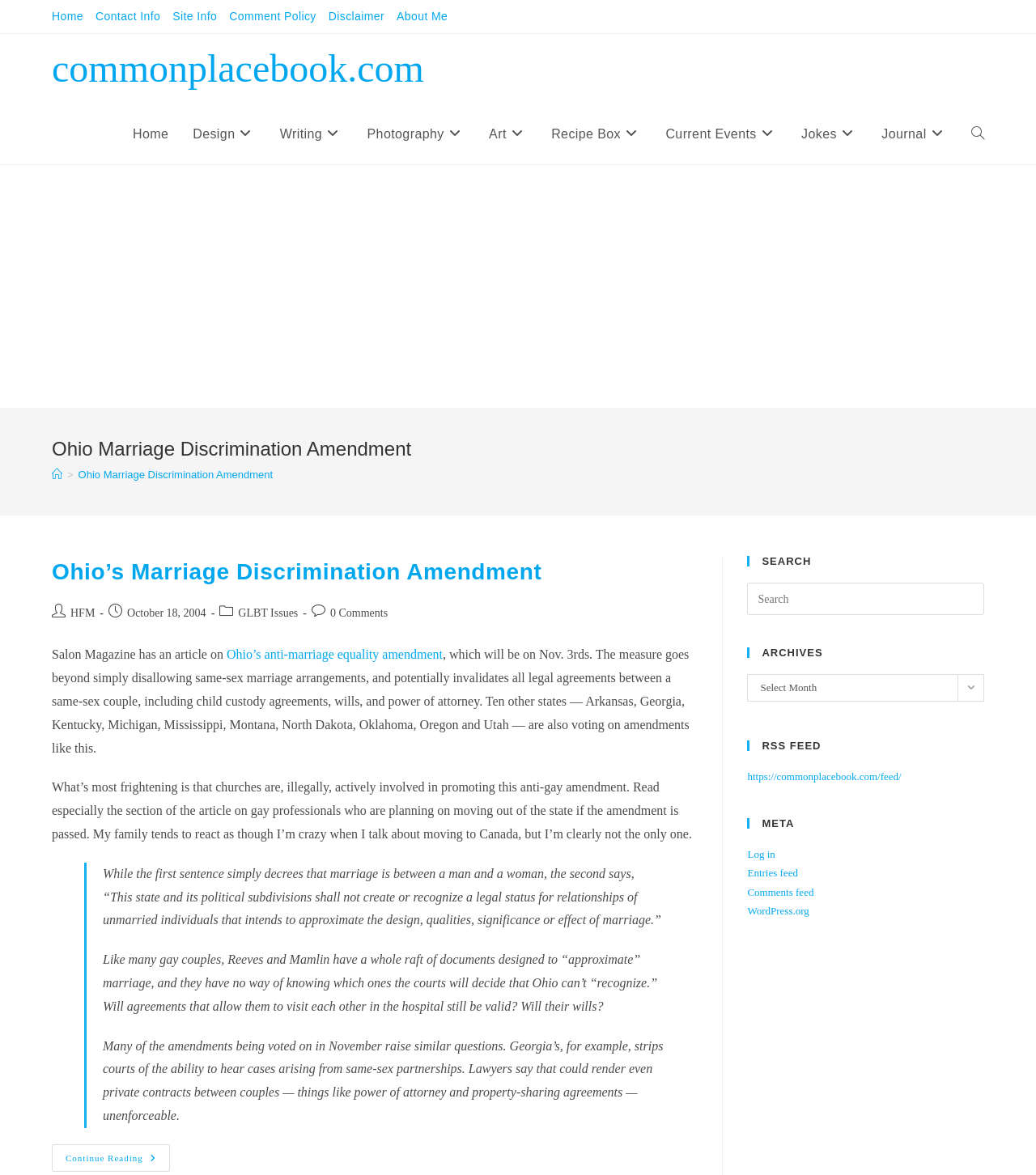Describe in detail what you see on the webpage.

This webpage is about the Ohio Marriage Discrimination Amendment. At the top, there are seven links to different sections of the website, including "Home", "Contact Info", "Site Info", "Comment Policy", "Disclaimer", and "About Me". Below these links, there is a layout table with a link to "commonplacebook.com" and a series of links to different categories, such as "Design", "Writing", "Photography", and "Current Events".

On the left side of the page, there is a header with the title "Ohio Marriage Discrimination Amendment" and a navigation section with breadcrumbs showing the current page's location. Below this, there is a section with post details, including the author, publication date, category, and comments.

The main content of the page is an article about the Ohio Marriage Discrimination Amendment, which will be voted on in November. The article discusses the implications of the amendment, including its potential to invalidate legal agreements between same-sex couples, such as child custody agreements, wills, and power of attorney. It also mentions that churches are illegally promoting the amendment and that some gay professionals are planning to move out of the state if it passes.

The article includes a blockquote with quotes from an article in Salon Magazine, discussing the potential consequences of the amendment. There is also a link to continue reading the article.

On the right side of the page, there is a primary sidebar with several sections, including a search box, archives, RSS feed, and meta links. The archives section has a dropdown menu to select a month, and the meta section has links to log in, entries feed, comments feed, and WordPress.org.